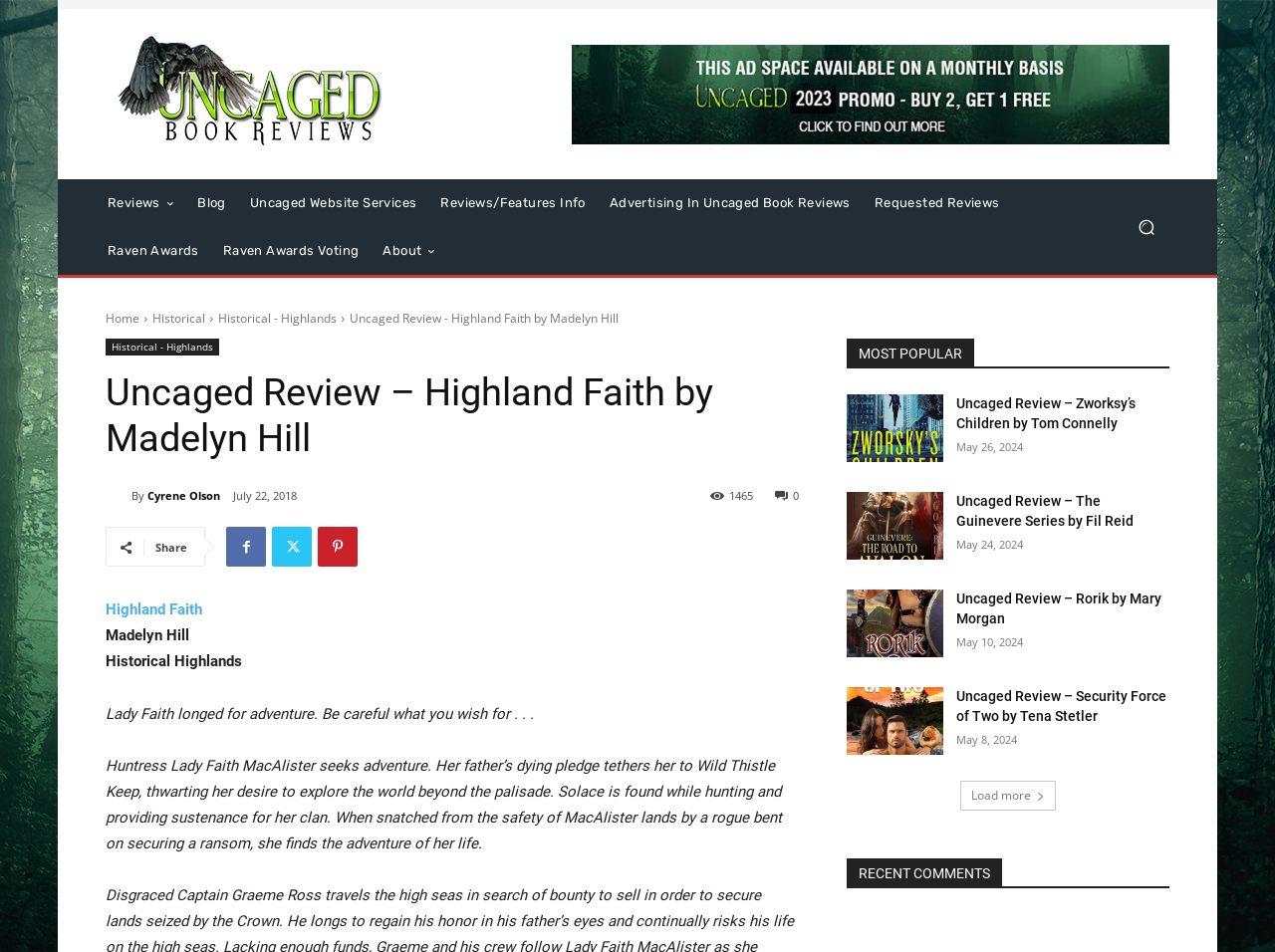Provide the bounding box coordinates of the area you need to click to execute the following instruction: "Load more reviews".

[0.753, 0.82, 0.828, 0.852]